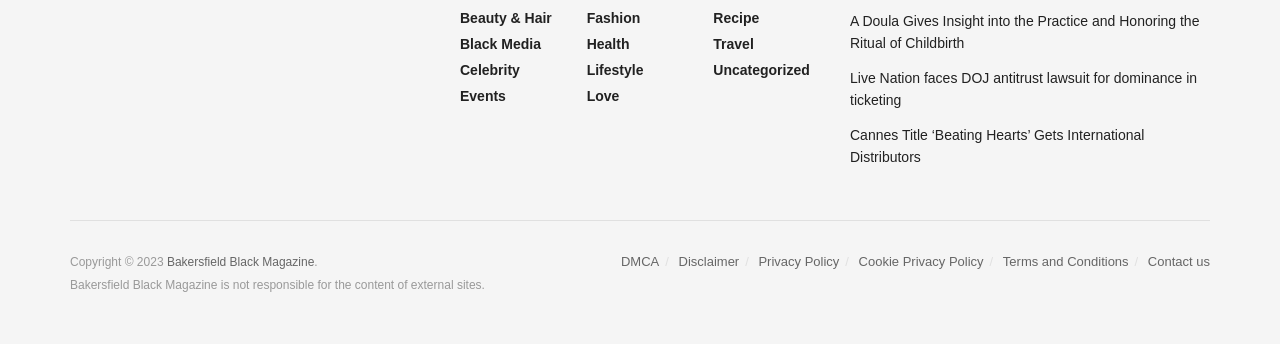Please provide the bounding box coordinates in the format (top-left x, top-left y, bottom-right x, bottom-right y). Remember, all values are floating point numbers between 0 and 1. What is the bounding box coordinate of the region described as: Beauty & Hair

[0.359, 0.017, 0.431, 0.064]